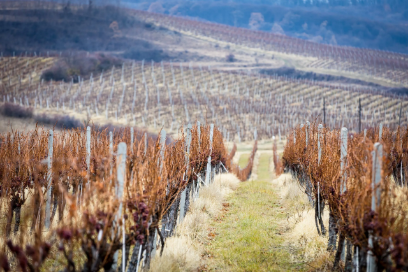Use a single word or phrase to answer the following:
What is the purpose of the 'Wines of Romania' initiative?

Promote local wineries